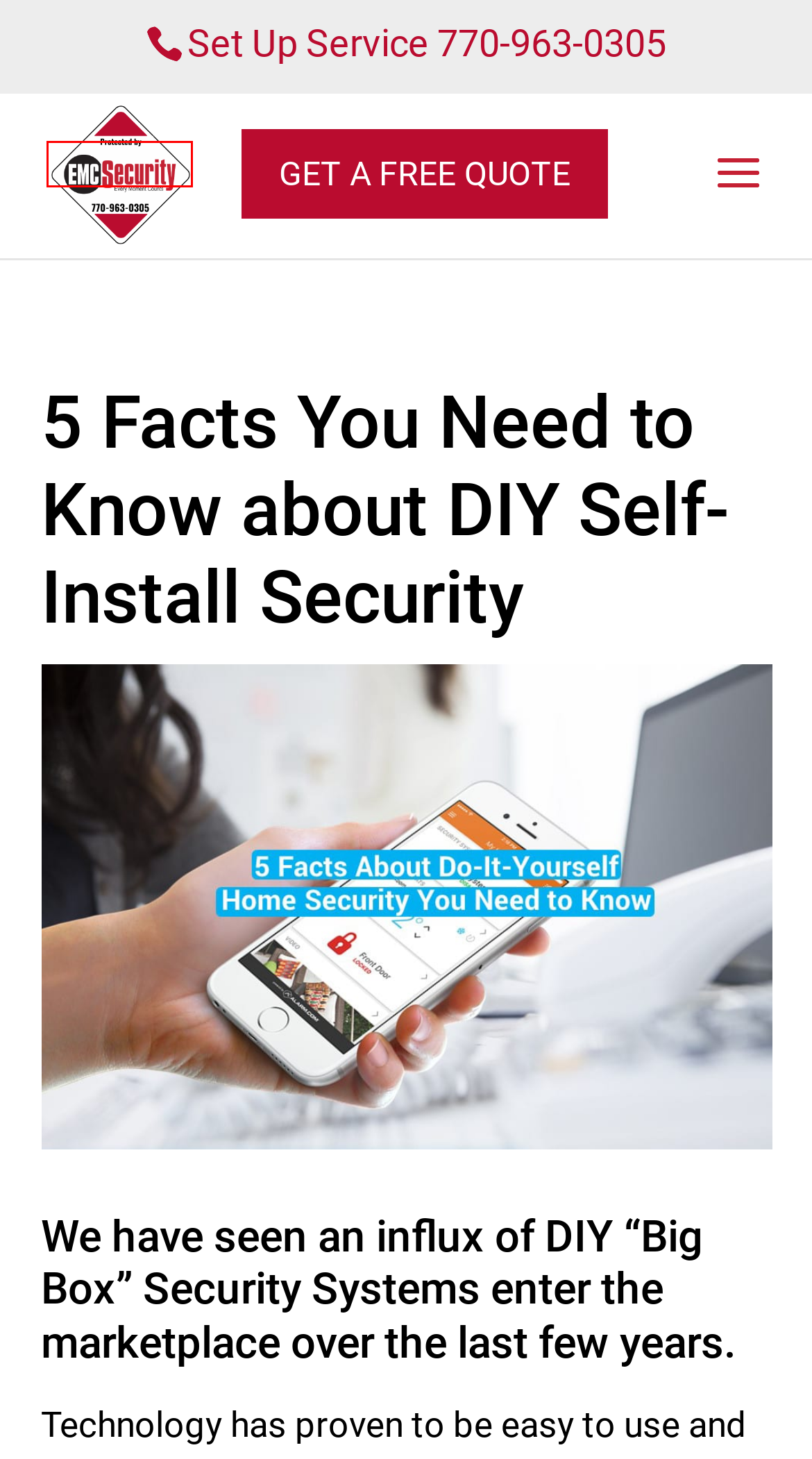You have a screenshot of a webpage with a red rectangle bounding box around a UI element. Choose the best description that matches the new page after clicking the element within the bounding box. The candidate descriptions are:
A. Newsletter - EMC Security
B. Home Security Cameras & Video Doorbells | EMC Security
C. Atlanta Home & Business Security Systems | EMC Security
D. Video Surveillance for Businesses - Suwanee, Lawrenceville, Snellville
E. Small Business Security Systems - Starting at $259 | EMC Security
F. About EMC Security - Georgia's Leaders In Home & Commercial Security
G. IQ Mobile New - EMC Security
H. Security Systems from EMC Security - Complete Home Protection

C